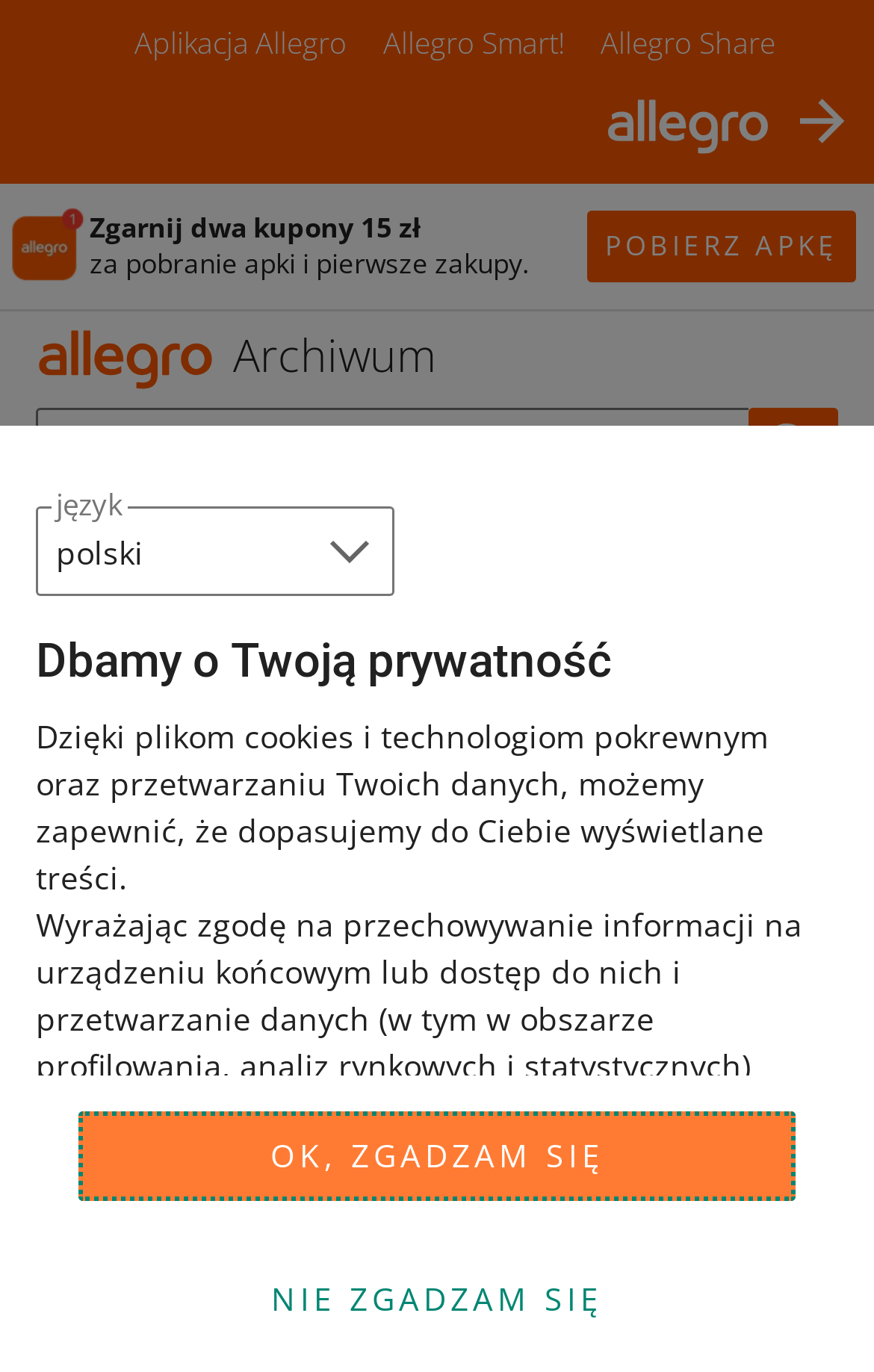Please locate the bounding box coordinates of the element's region that needs to be clicked to follow the instruction: "Download the app". The bounding box coordinates should be provided as four float numbers between 0 and 1, i.e., [left, top, right, bottom].

[0.672, 0.154, 0.979, 0.206]